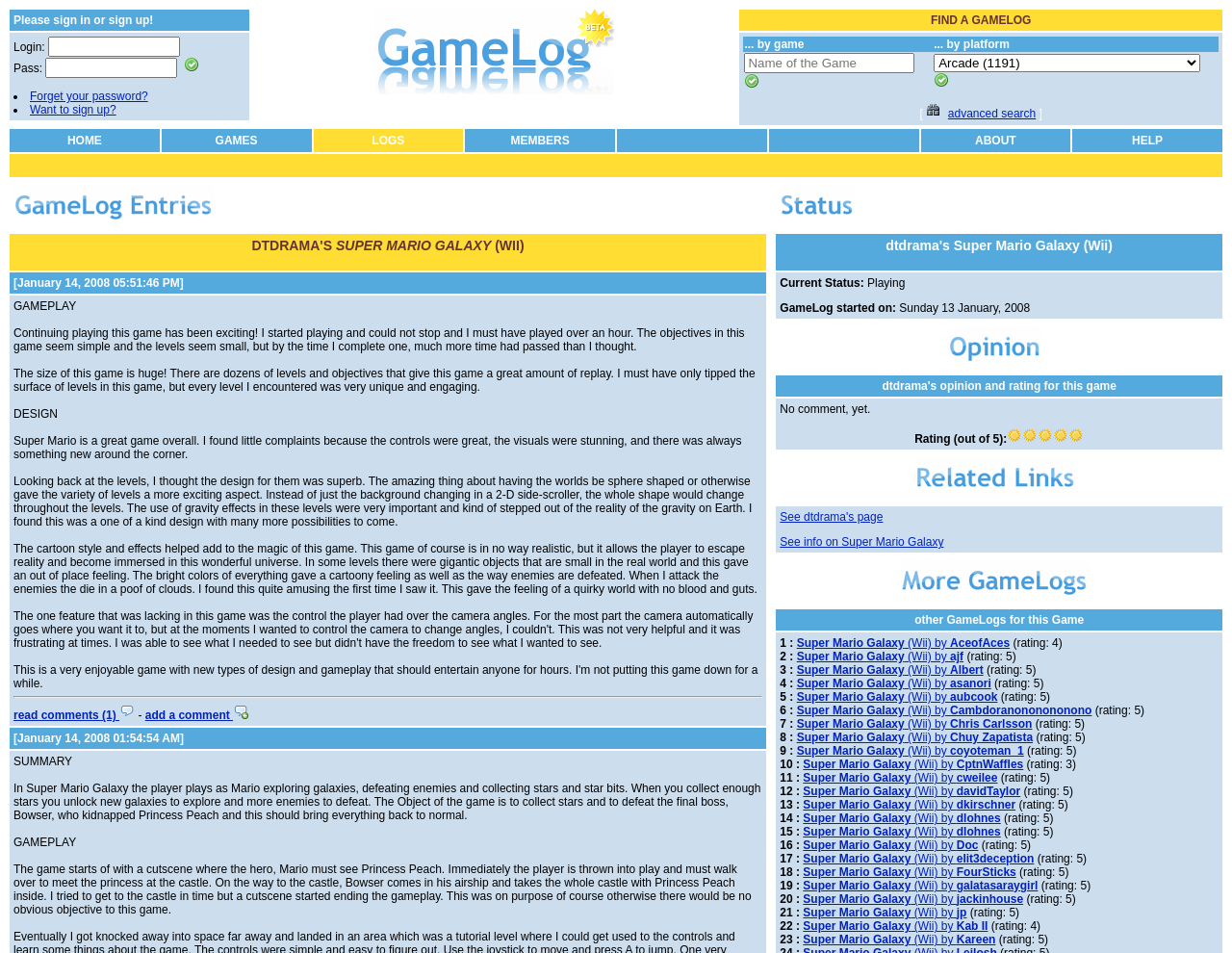What is the purpose of the 'sign in' button?
Using the image as a reference, answer the question in detail.

The 'sign in' button is located next to the login and password textboxes, indicating that it is used to submit the login credentials and gain access to the website's features.